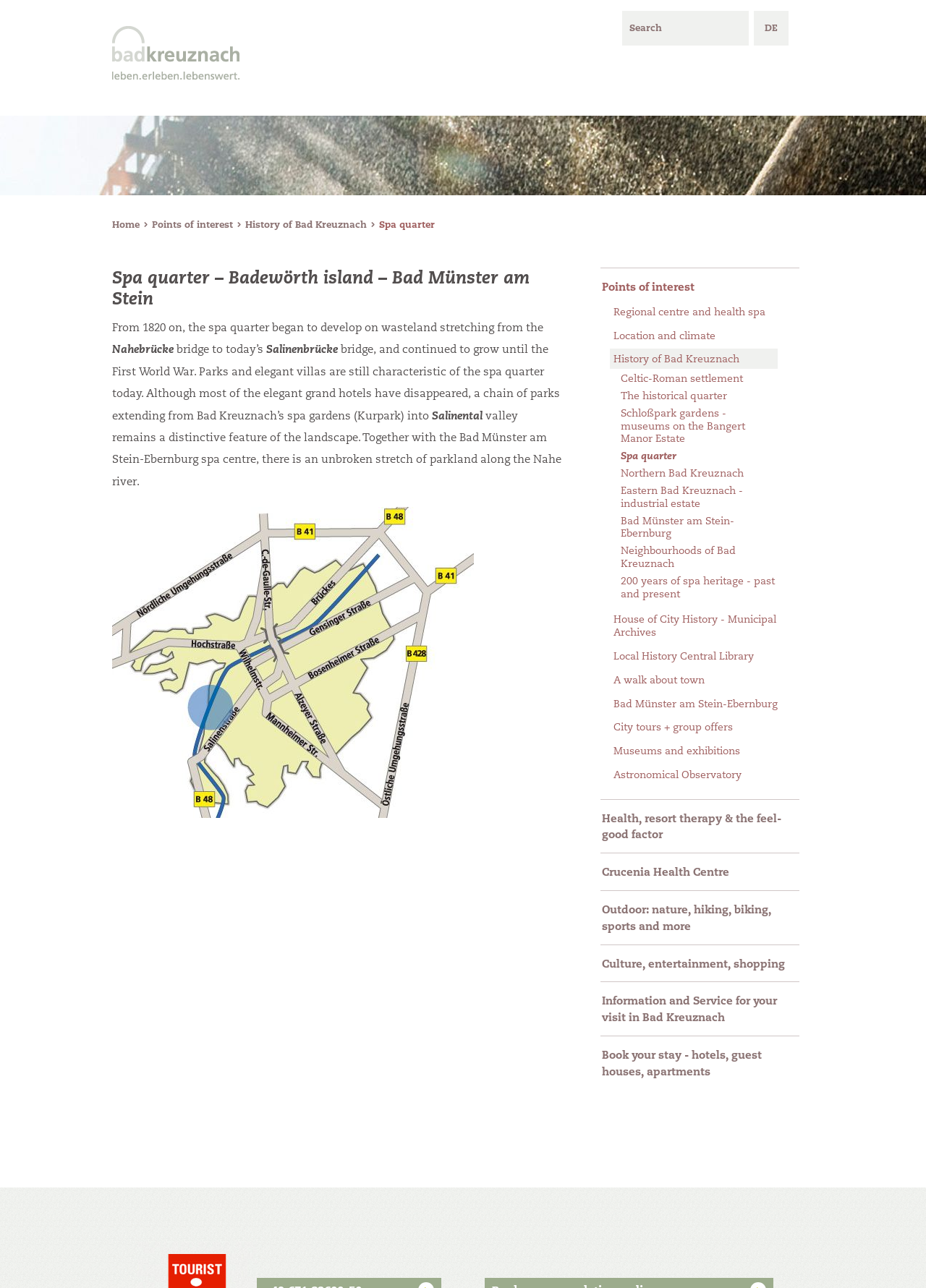Please identify the bounding box coordinates of the clickable element to fulfill the following instruction: "Explore points of interest". The coordinates should be four float numbers between 0 and 1, i.e., [left, top, right, bottom].

[0.648, 0.211, 0.863, 0.234]